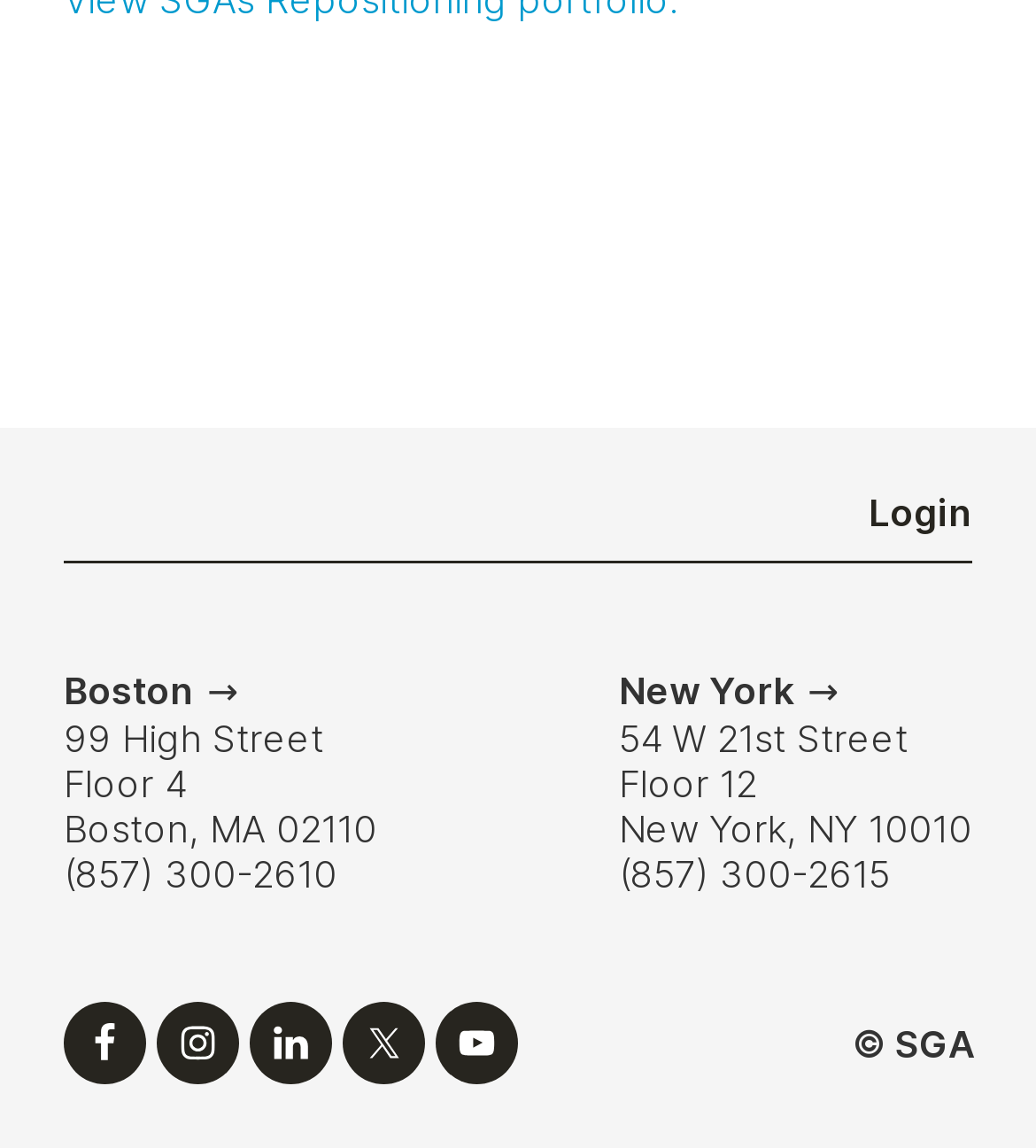Respond to the question with just a single word or phrase: 
What are the two cities with office locations listed on the webpage?

Boston and New York